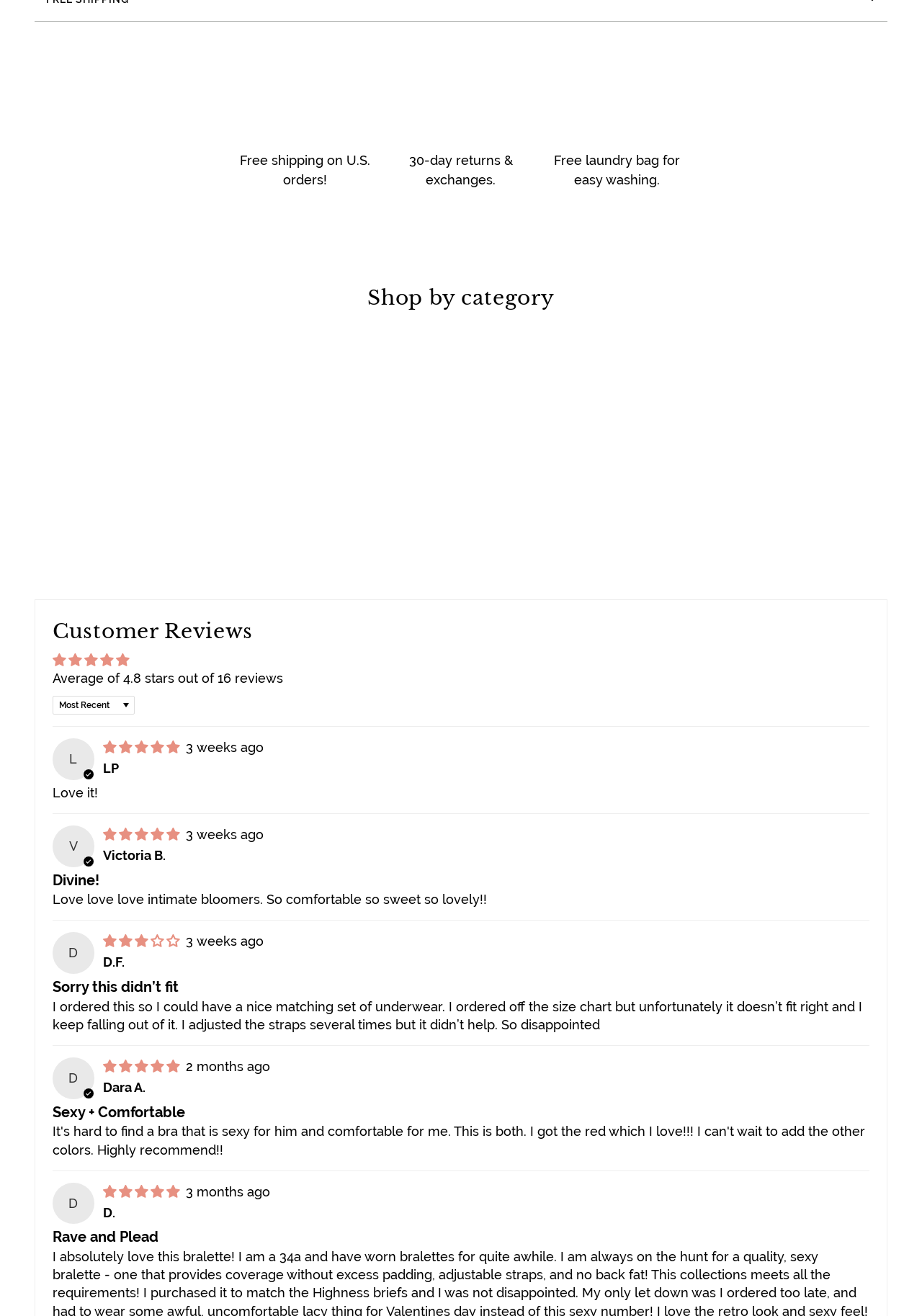Identify the bounding box coordinates of the clickable region required to complete the instruction: "Click on 'Shop by category'". The coordinates should be given as four float numbers within the range of 0 and 1, i.e., [left, top, right, bottom].

[0.038, 0.249, 0.269, 0.403]